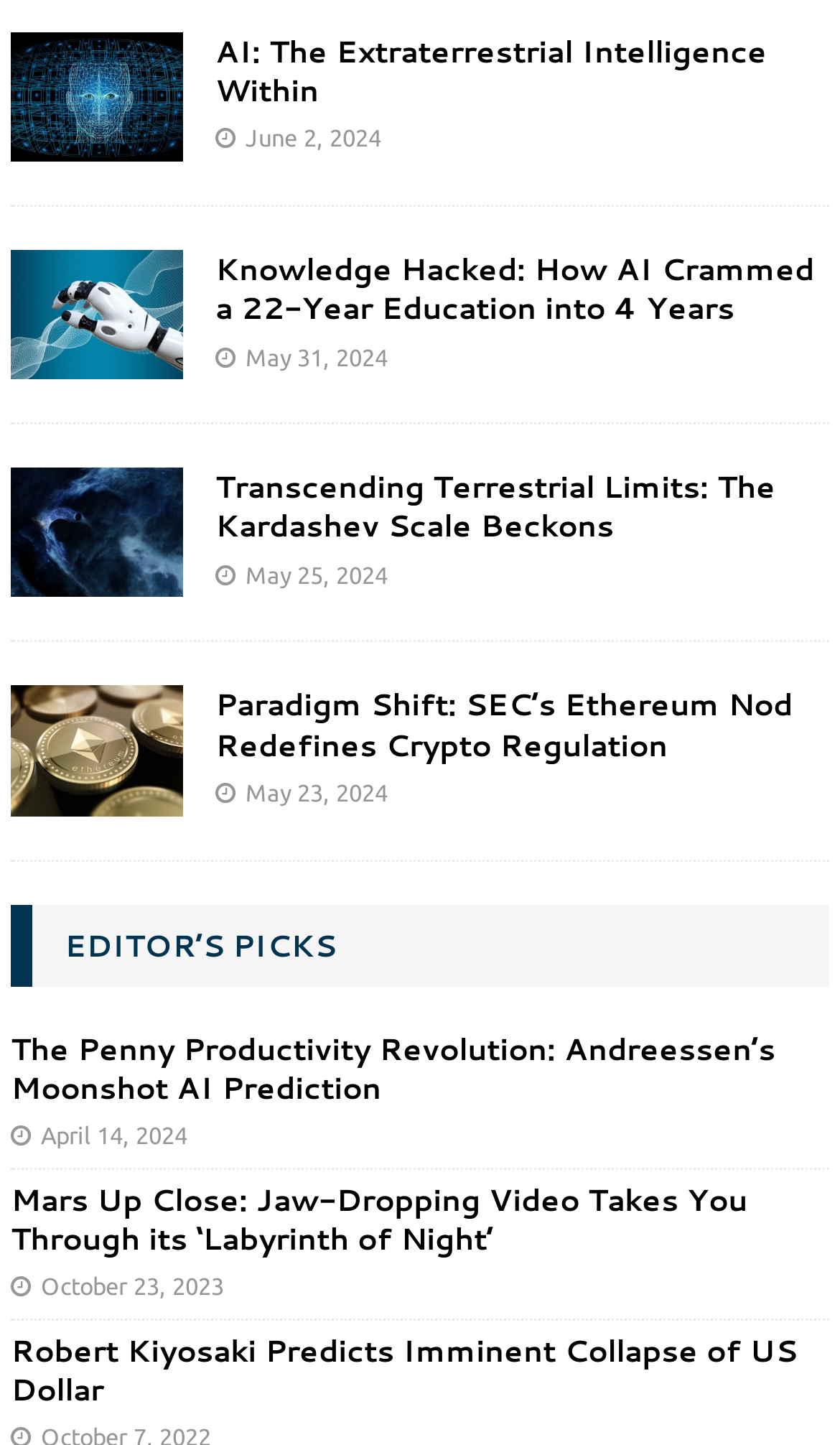Mark the bounding box of the element that matches the following description: "Editor’s Picks".

[0.077, 0.639, 0.4, 0.669]